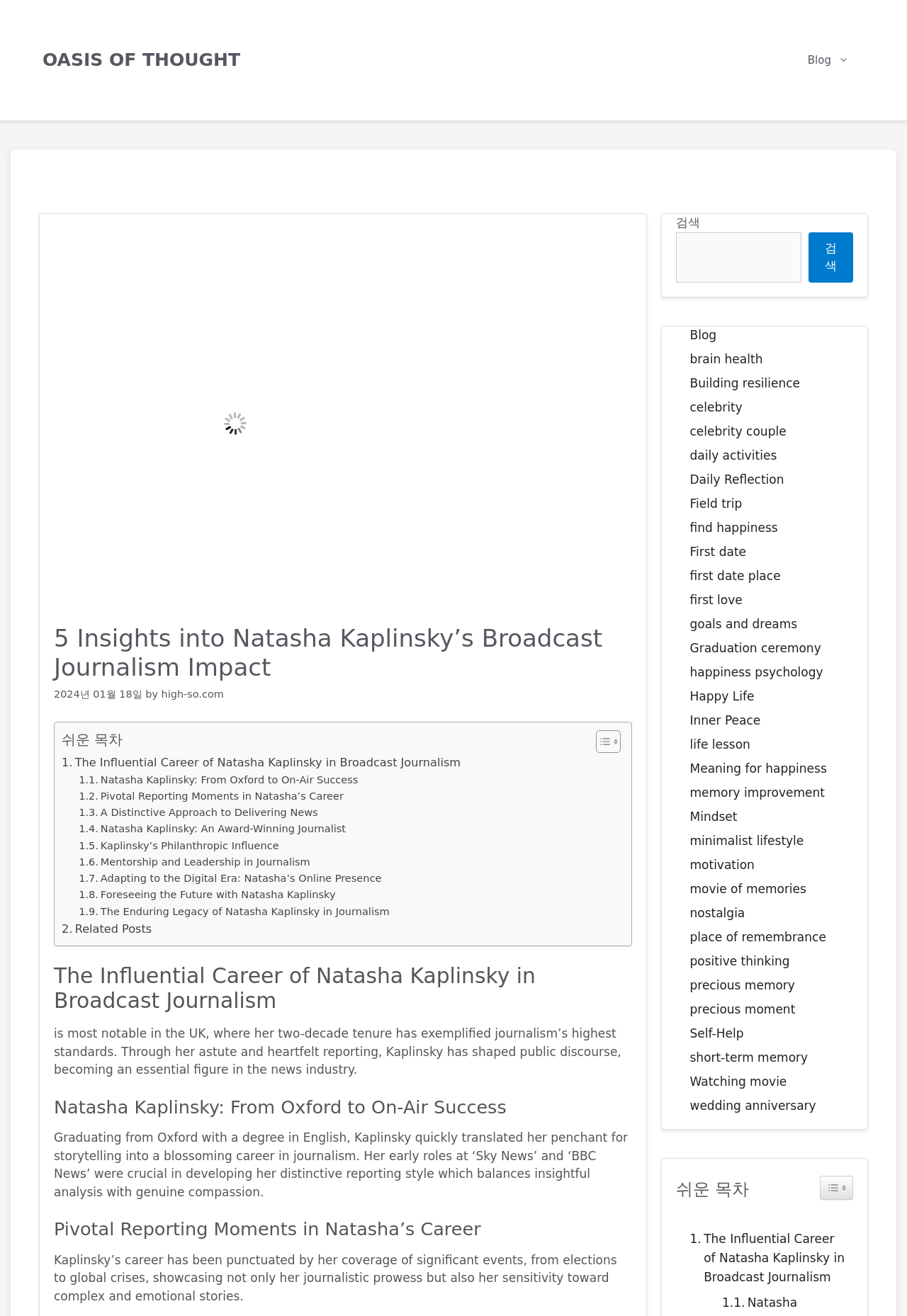How many decades has Natasha Kaplinsky been in journalism?
Refer to the image and answer the question using a single word or phrase.

two